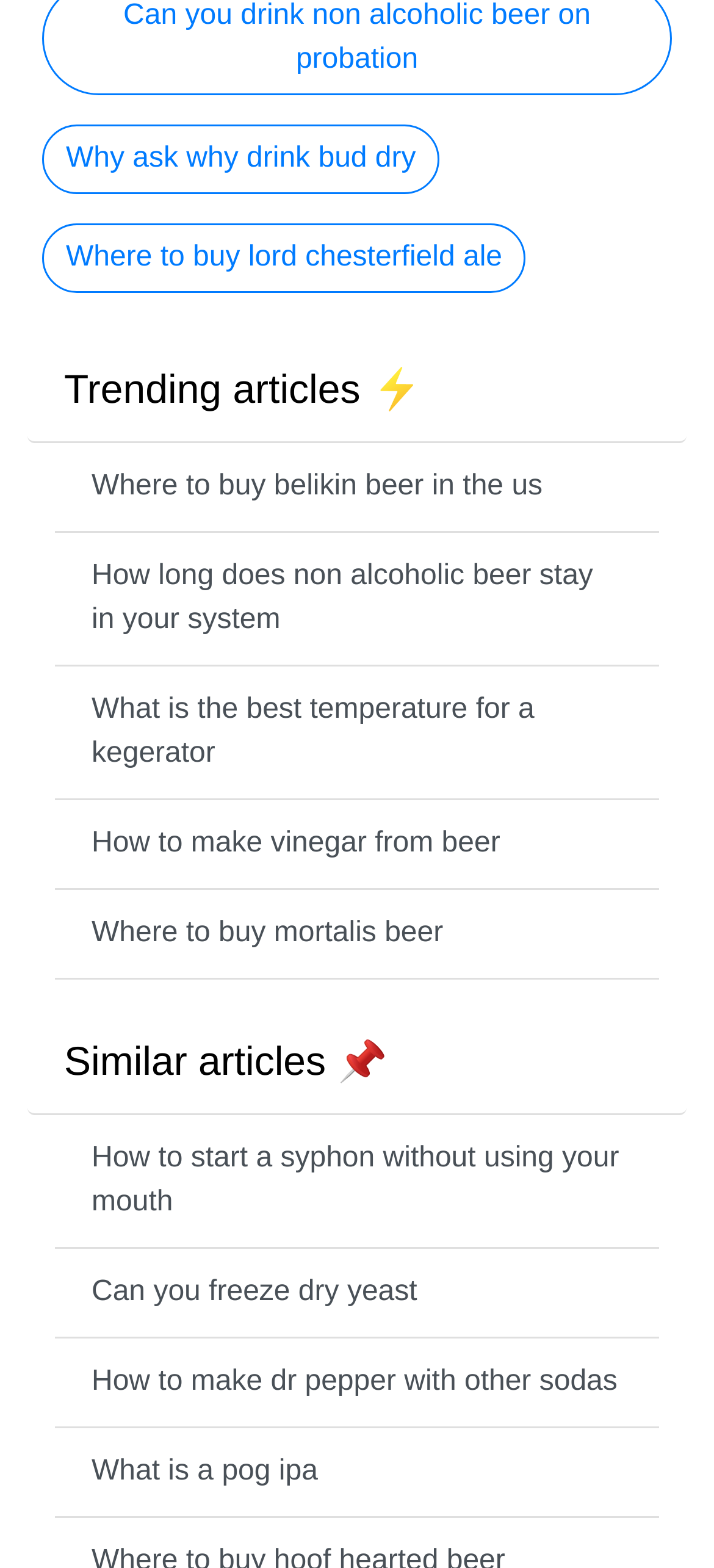Using the details from the image, please elaborate on the following question: What is the topic of the trending articles?

The webpage has a section labeled 'Trending articles ⚡' which contains links to various articles related to beer, such as 'Where to buy lord chesterfield ale', 'How long does non-alcoholic beer stay in your system', and 'How to make vinegar from beer'. This suggests that the topic of the trending articles is beer.